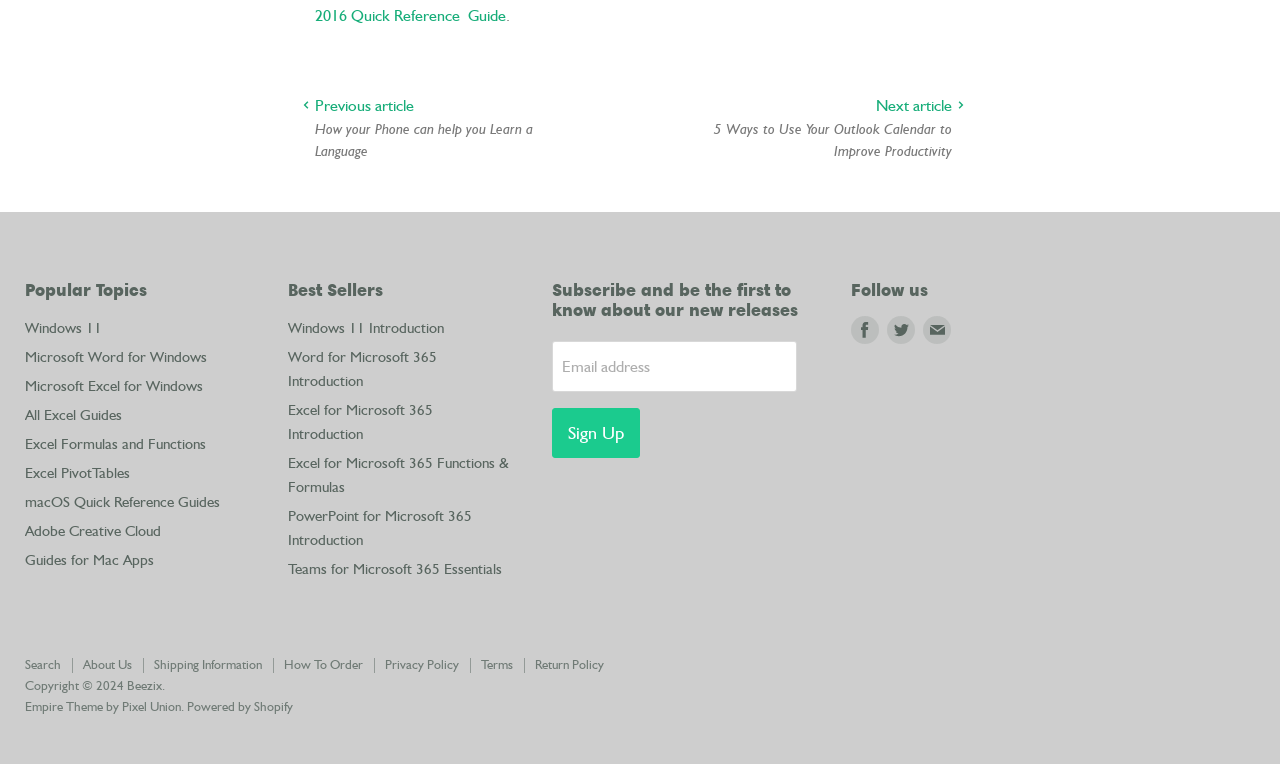Identify the bounding box for the given UI element using the description provided. Coordinates should be in the format (top-left x, top-left y, bottom-right x, bottom-right y) and must be between 0 and 1. Here is the description: Excel Formulas and Functions

[0.02, 0.569, 0.161, 0.594]